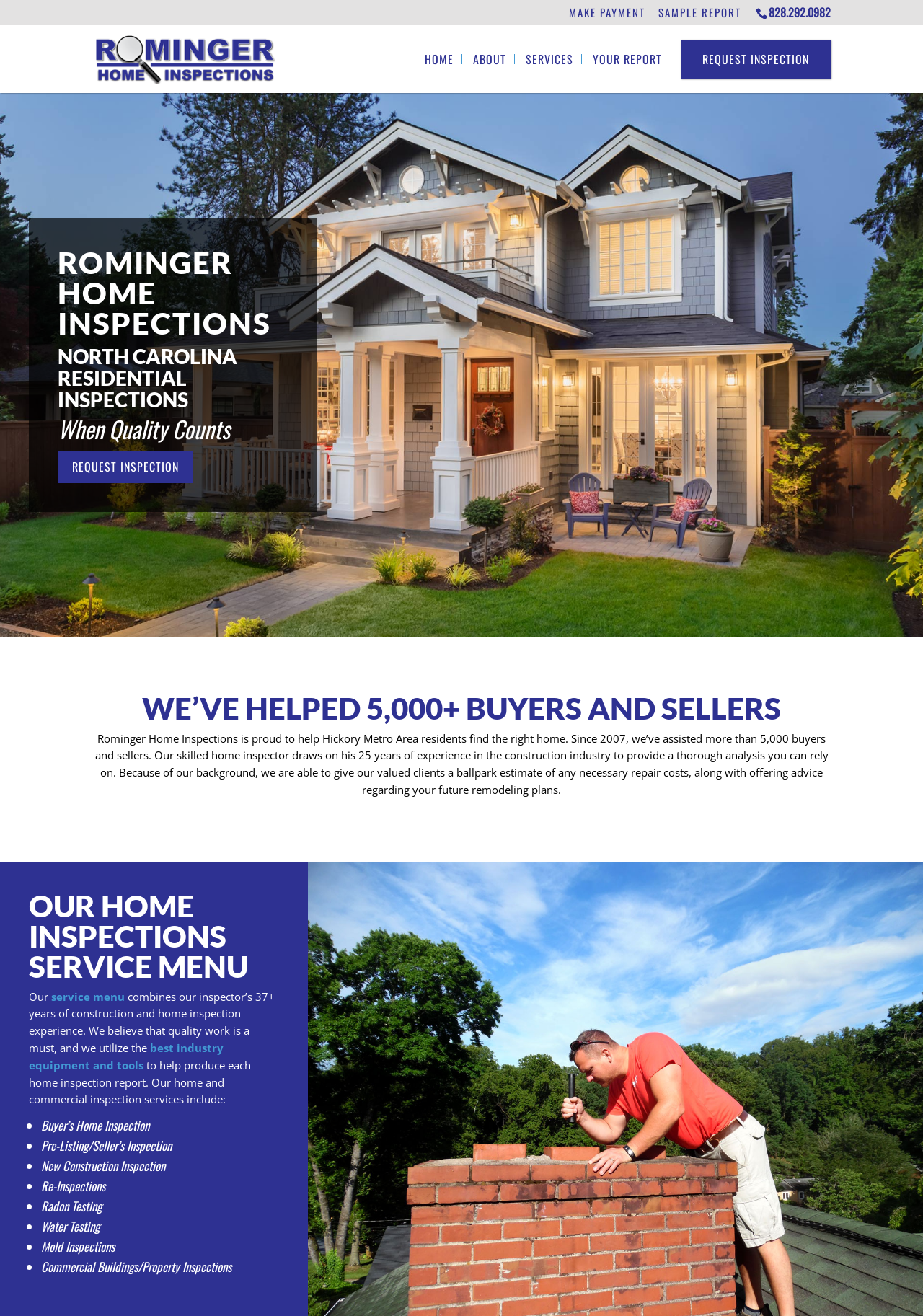Specify the bounding box coordinates for the region that must be clicked to perform the given instruction: "Request an inspection".

[0.738, 0.03, 0.9, 0.06]